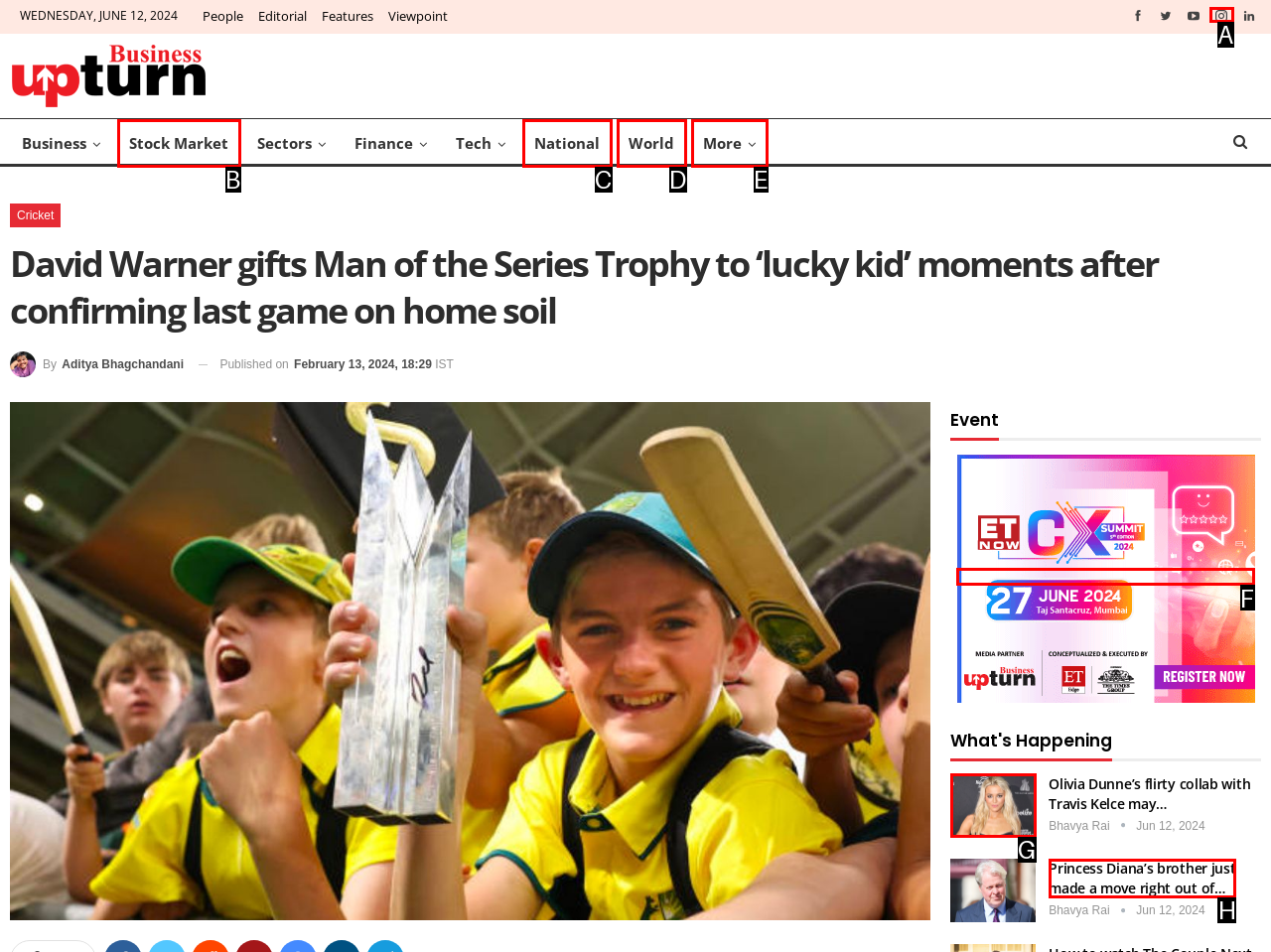Identify the letter of the option to click in order to Check the 'ET Edge Ad'. Answer with the letter directly.

F